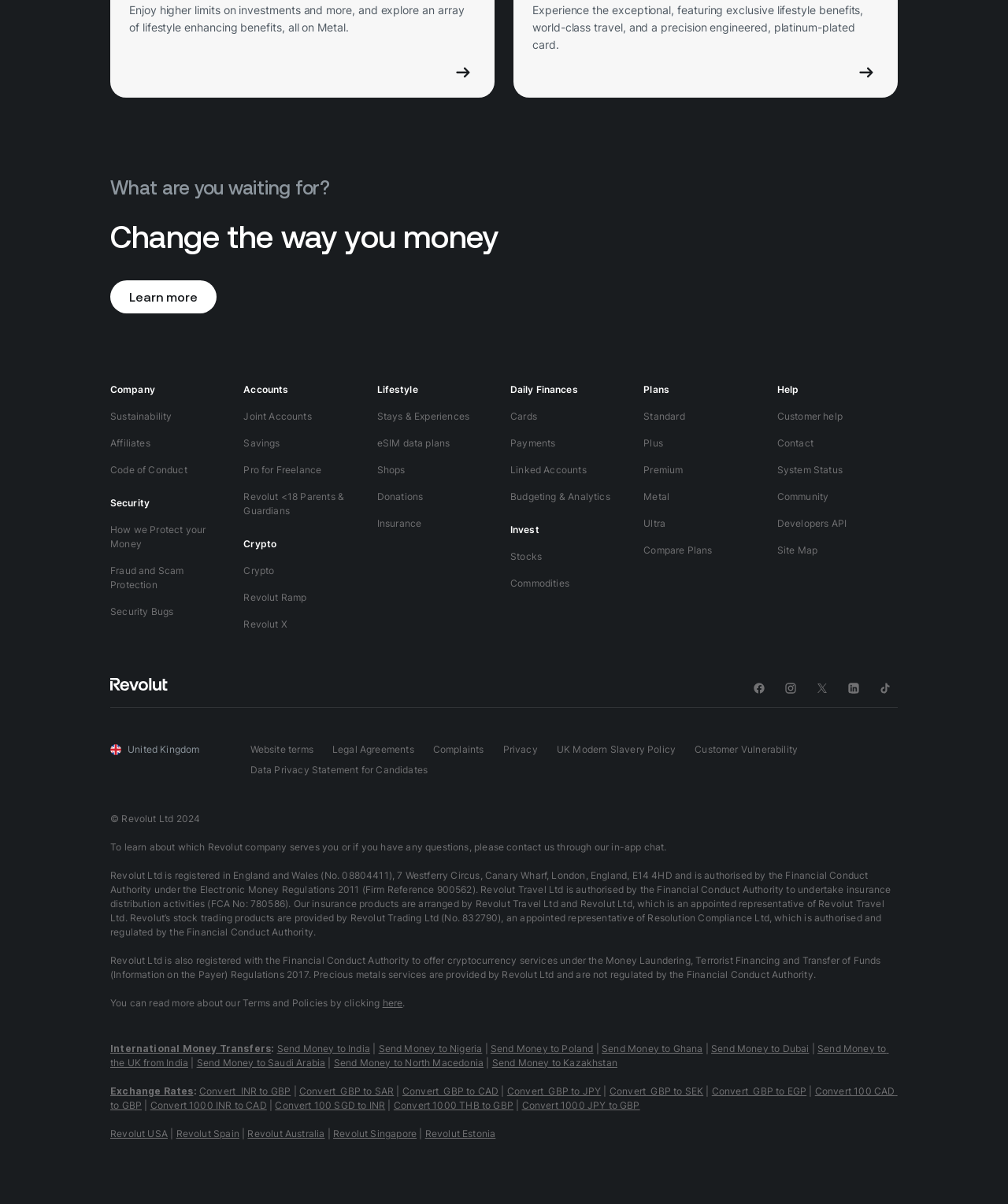Please pinpoint the bounding box coordinates for the region I should click to adhere to this instruction: "Explore Revolut USA".

[0.109, 0.936, 0.166, 0.946]